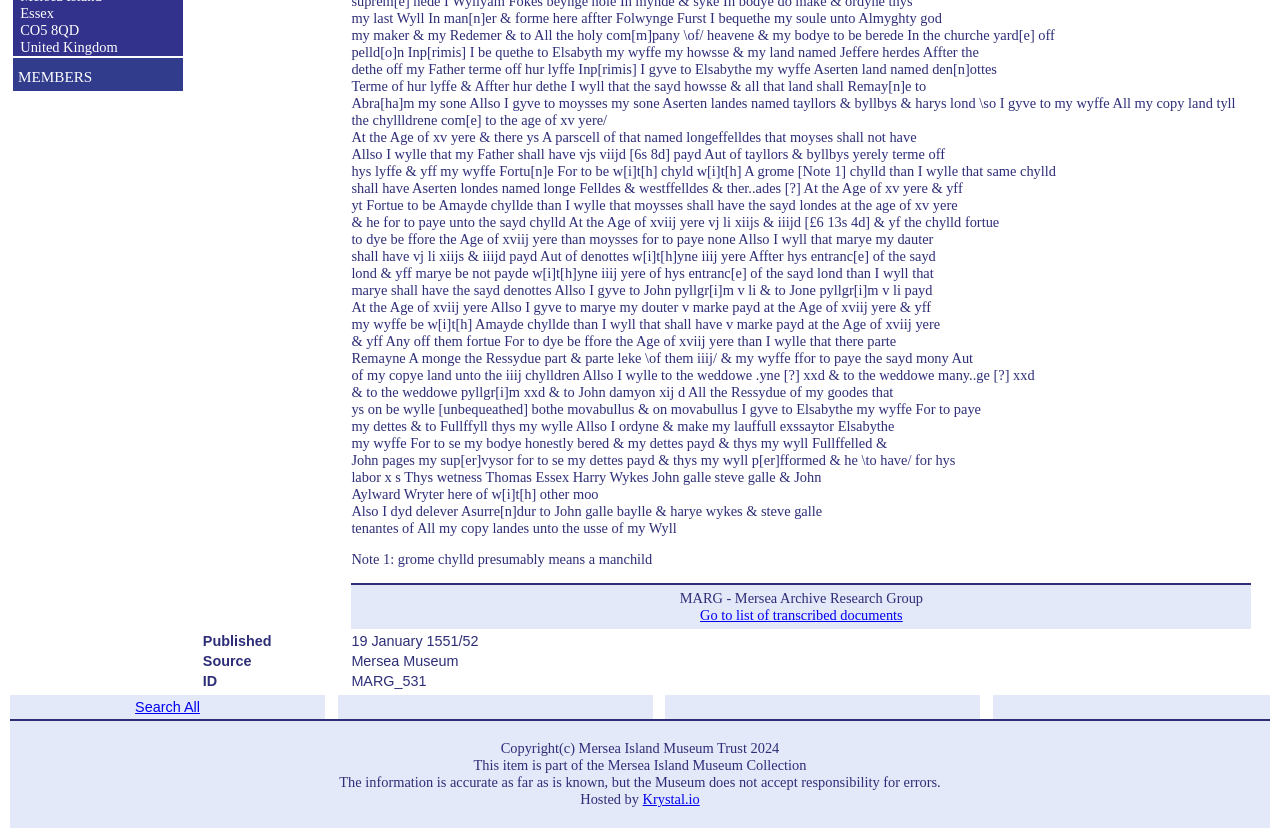Identify the bounding box of the UI element that matches this description: "Full-time".

None